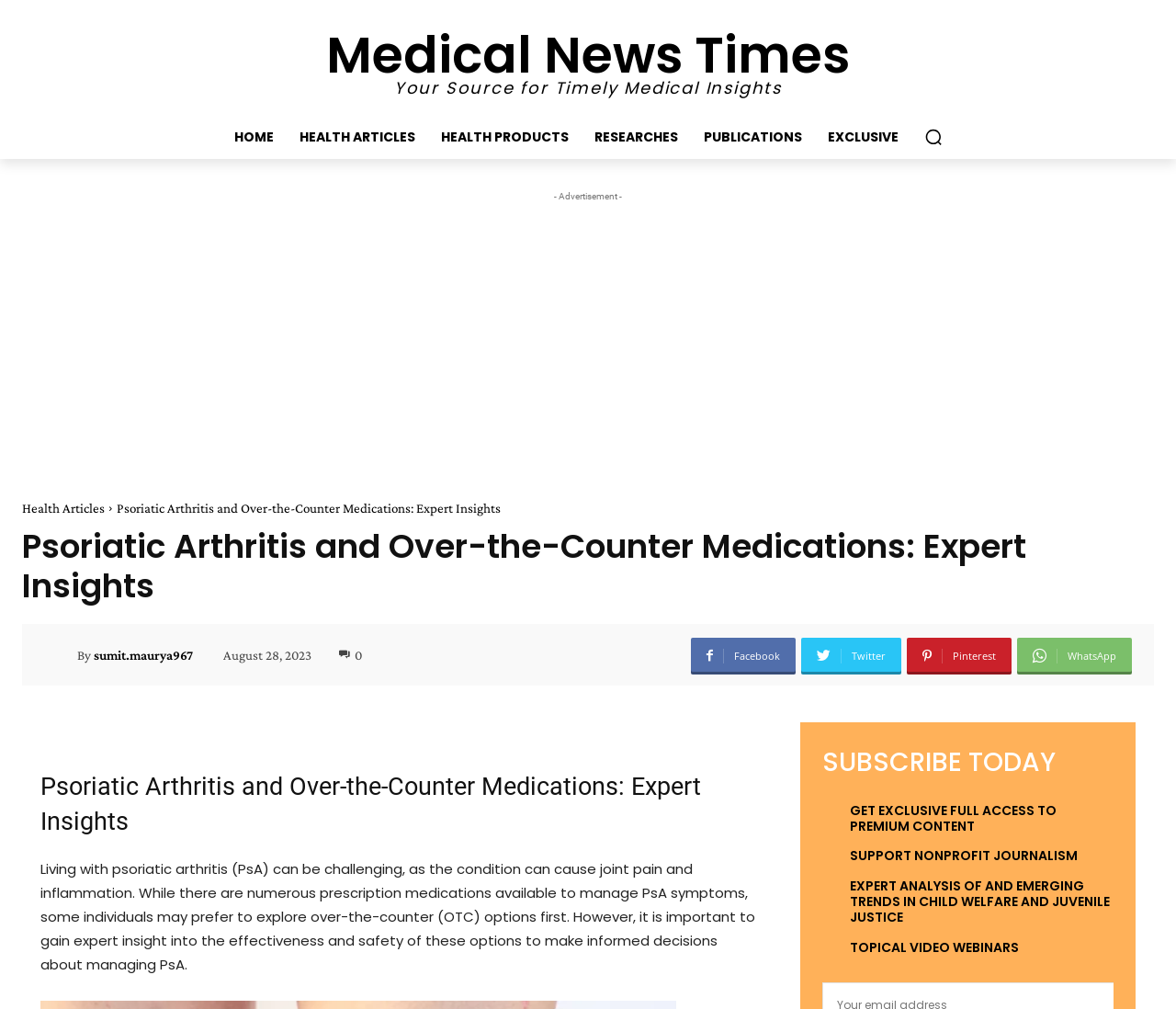Provide the bounding box coordinates of the section that needs to be clicked to accomplish the following instruction: "Check the publication date."

[0.19, 0.642, 0.265, 0.657]